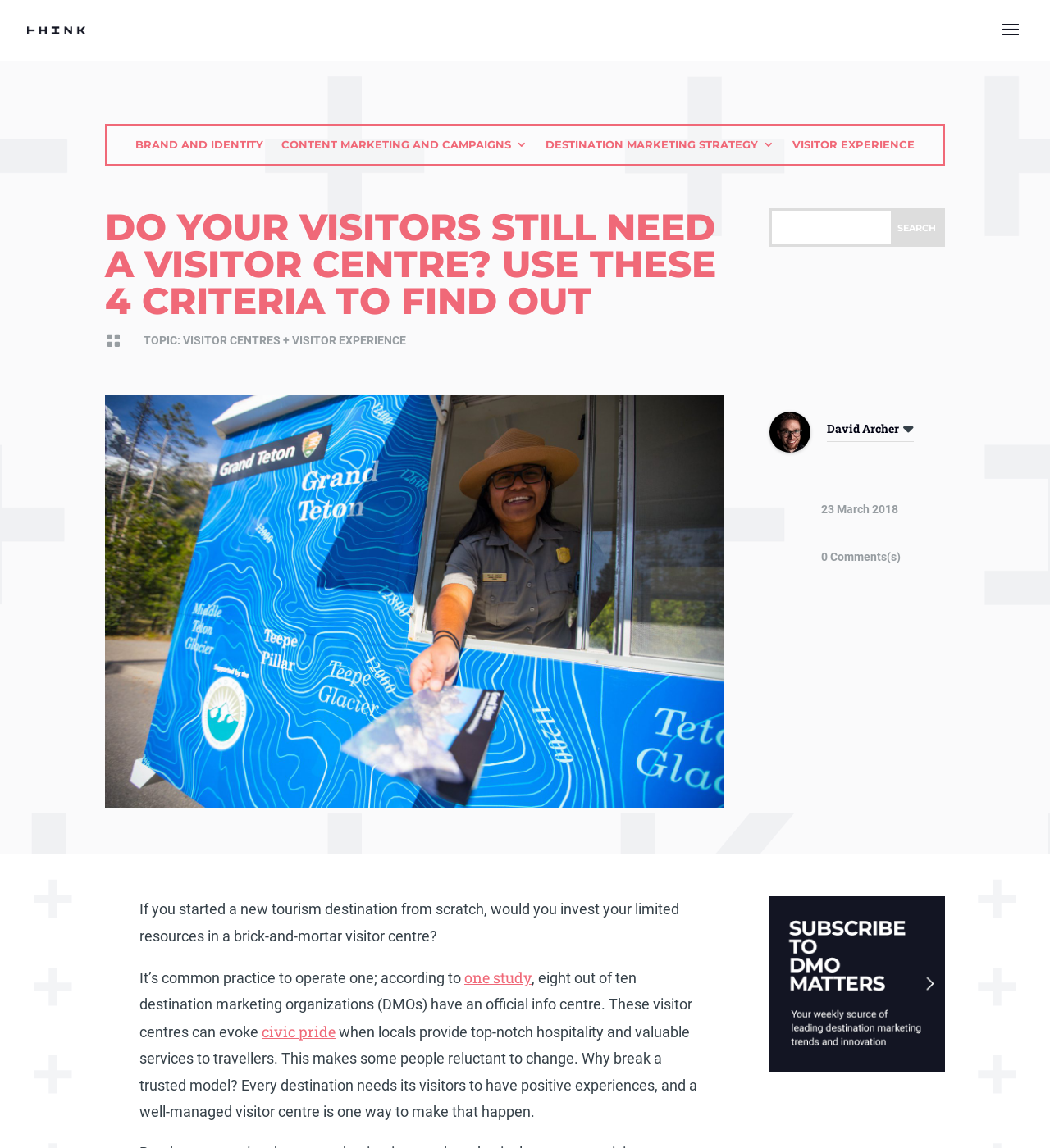Determine the coordinates of the bounding box for the clickable area needed to execute this instruction: "Search for a topic".

[0.735, 0.183, 0.898, 0.213]